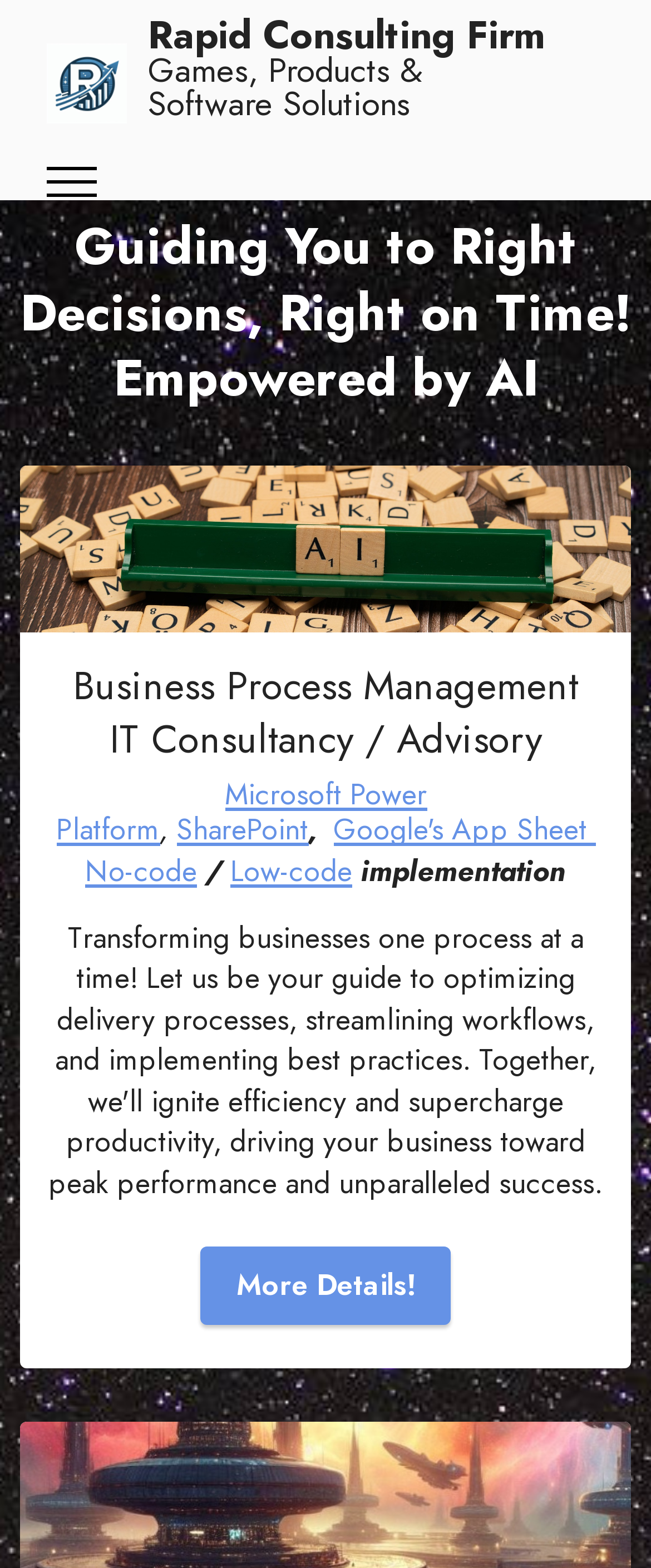Locate the bounding box coordinates of the clickable area needed to fulfill the instruction: "Read more about Business Process Management IT Consultancy / Advisory".

[0.072, 0.42, 0.928, 0.489]